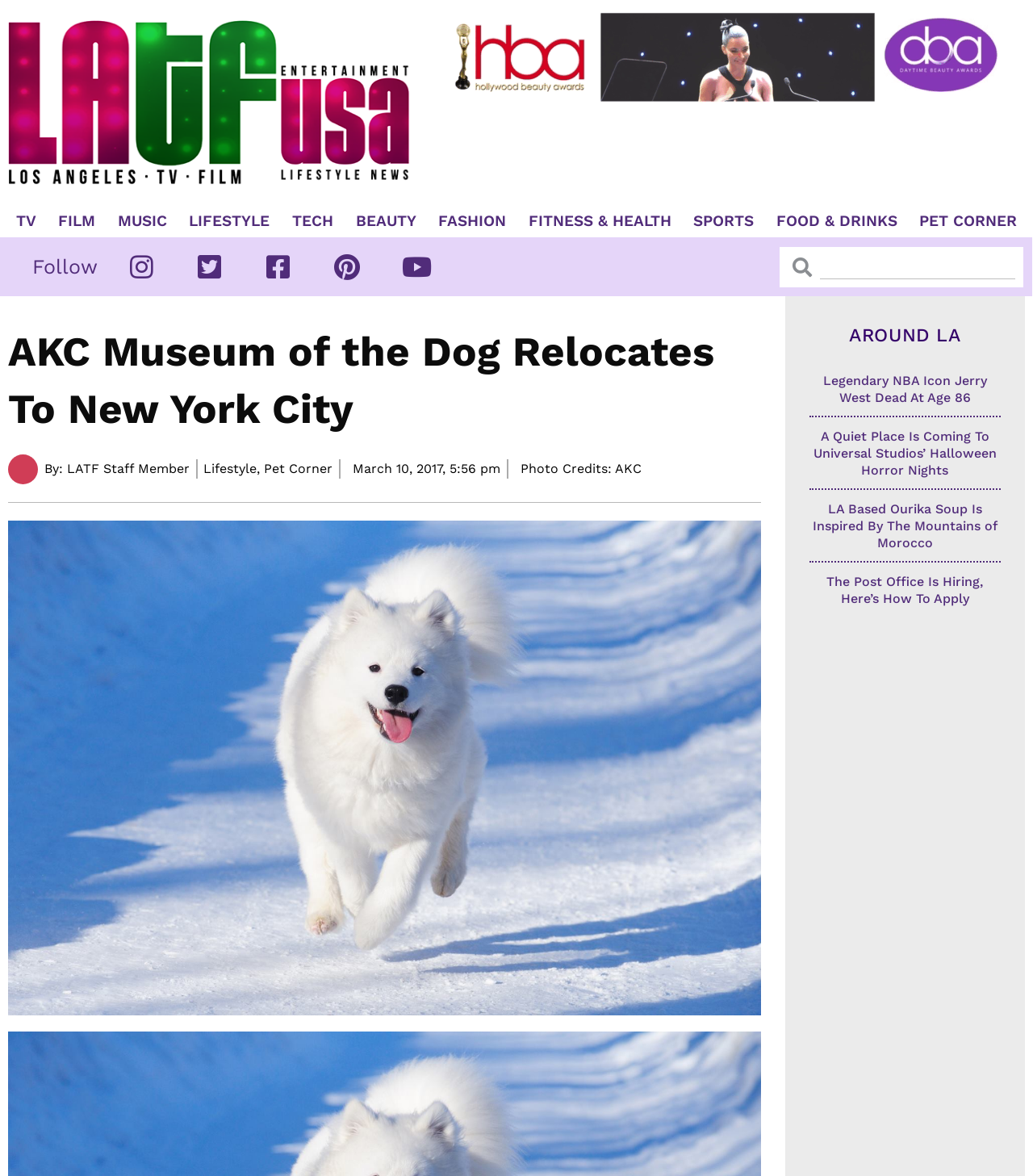Utilize the information from the image to answer the question in detail:
What is the name of the museum relocating to New York City?

The question asks about the name of the museum relocating to New York City. By looking at the webpage, we can see the heading 'AKC Museum of the Dog Relocates To New York City' which clearly indicates the name of the museum.